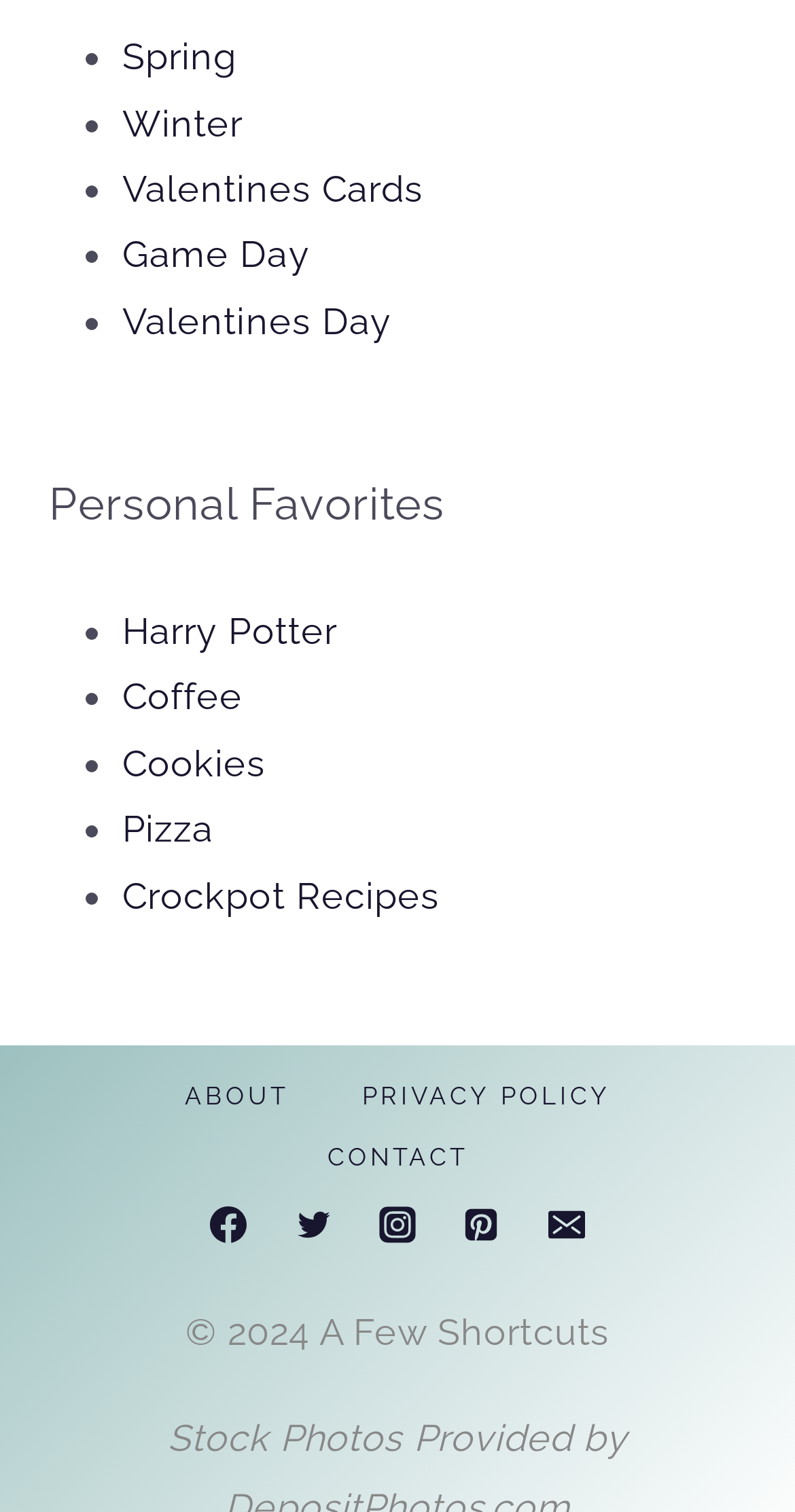Identify the bounding box for the described UI element: "Privacy Policy".

[0.409, 0.705, 0.814, 0.745]